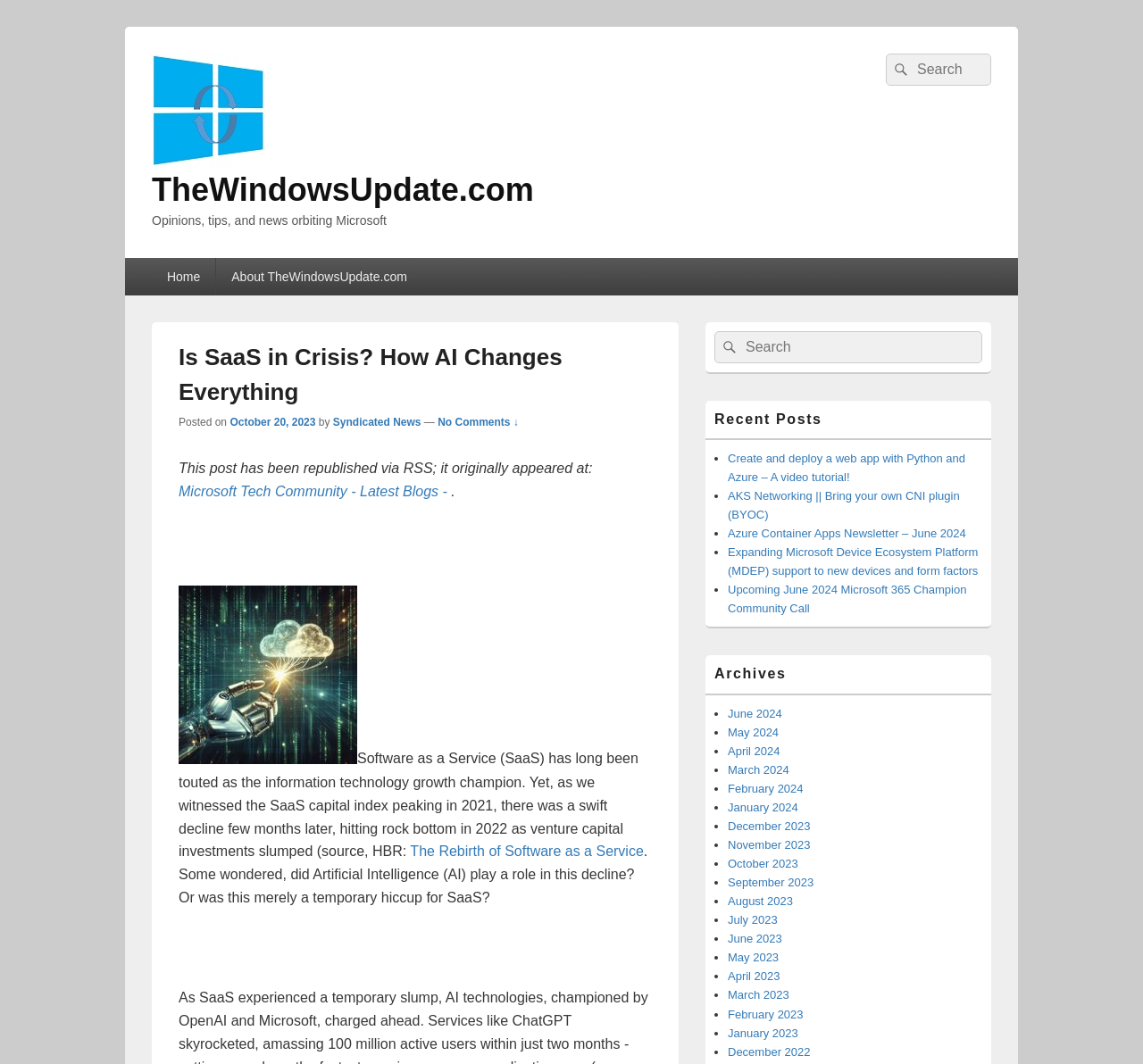Determine the bounding box coordinates of the clickable element to complete this instruction: "Select country". Provide the coordinates in the format of four float numbers between 0 and 1, [left, top, right, bottom].

None